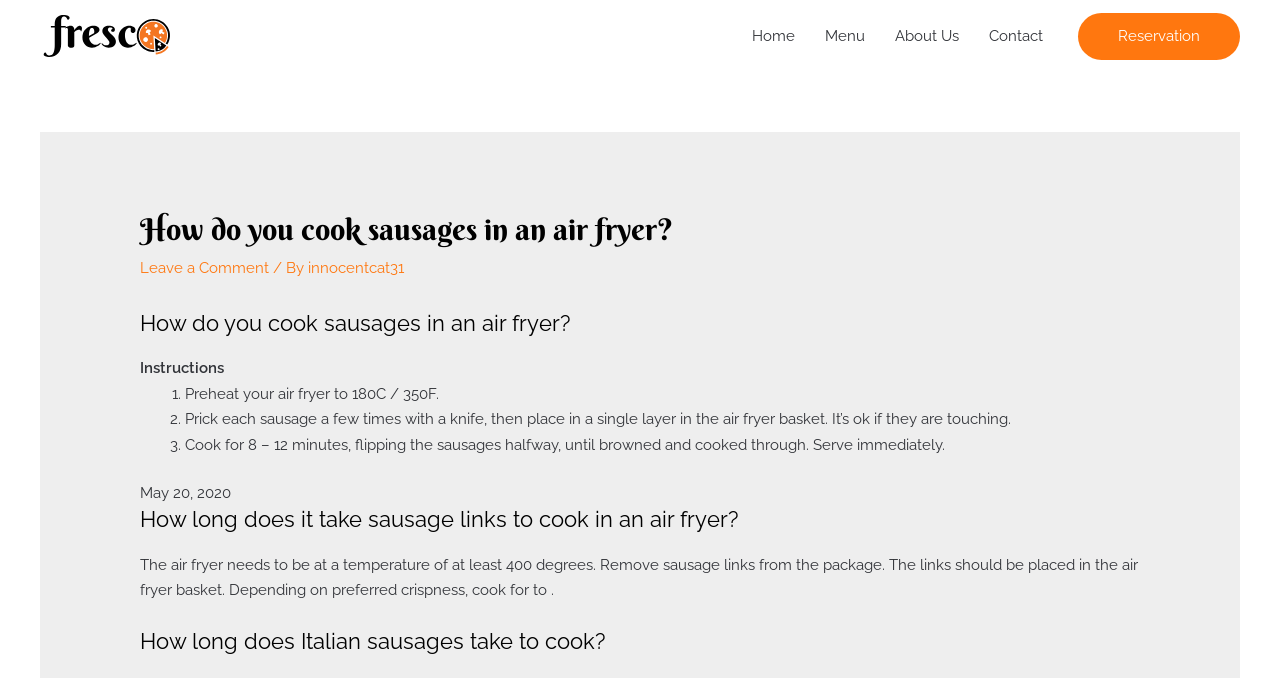Detail the webpage's structure and highlights in your description.

The webpage is about cooking sausages in an air fryer, with a focus on providing instructions and guides. At the top left, there is a link to "Cooking Guides" accompanied by an image. On the top right, there is a navigation menu with links to "Home", "Menu", "About Us", and "Contact". 

Below the navigation menu, there is a prominent heading that reads "How do you cook sausages in an air fryer?" followed by a link to "Leave a Comment" and information about the author, "innocentcat31". 

The main content of the webpage is divided into sections, with headings and step-by-step instructions on how to cook sausages in an air fryer. The instructions are presented in a numbered list, with each step described in detail. The text is accompanied by no images, but there are list markers (e.g., "1.", "2.", "3.") to separate the steps.

Further down the page, there are additional sections with headings that ask and answer questions related to cooking sausages in an air fryer, such as "How long does it take sausage links to cook in an air fryer?" and "How long does Italian sausages take to cook?". These sections provide more information and guidance on cooking sausages in an air fryer.